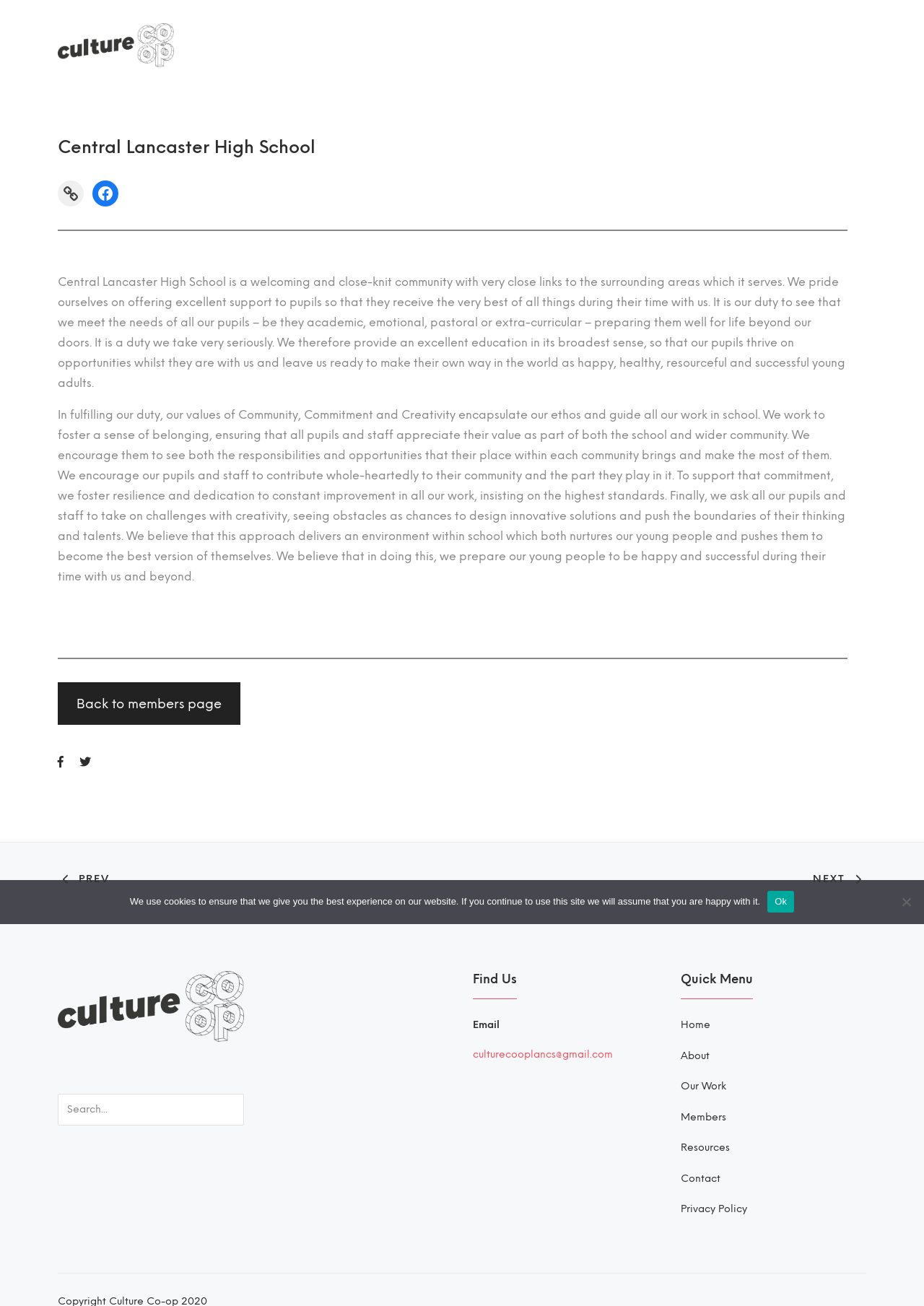Using the webpage screenshot, find the UI element described by Blog. Provide the bounding box coordinates in the format (top-left x, top-left y, bottom-right x, bottom-right y), ensuring all values are floating point numbers between 0 and 1.

[0.811, 0.029, 0.838, 0.04]